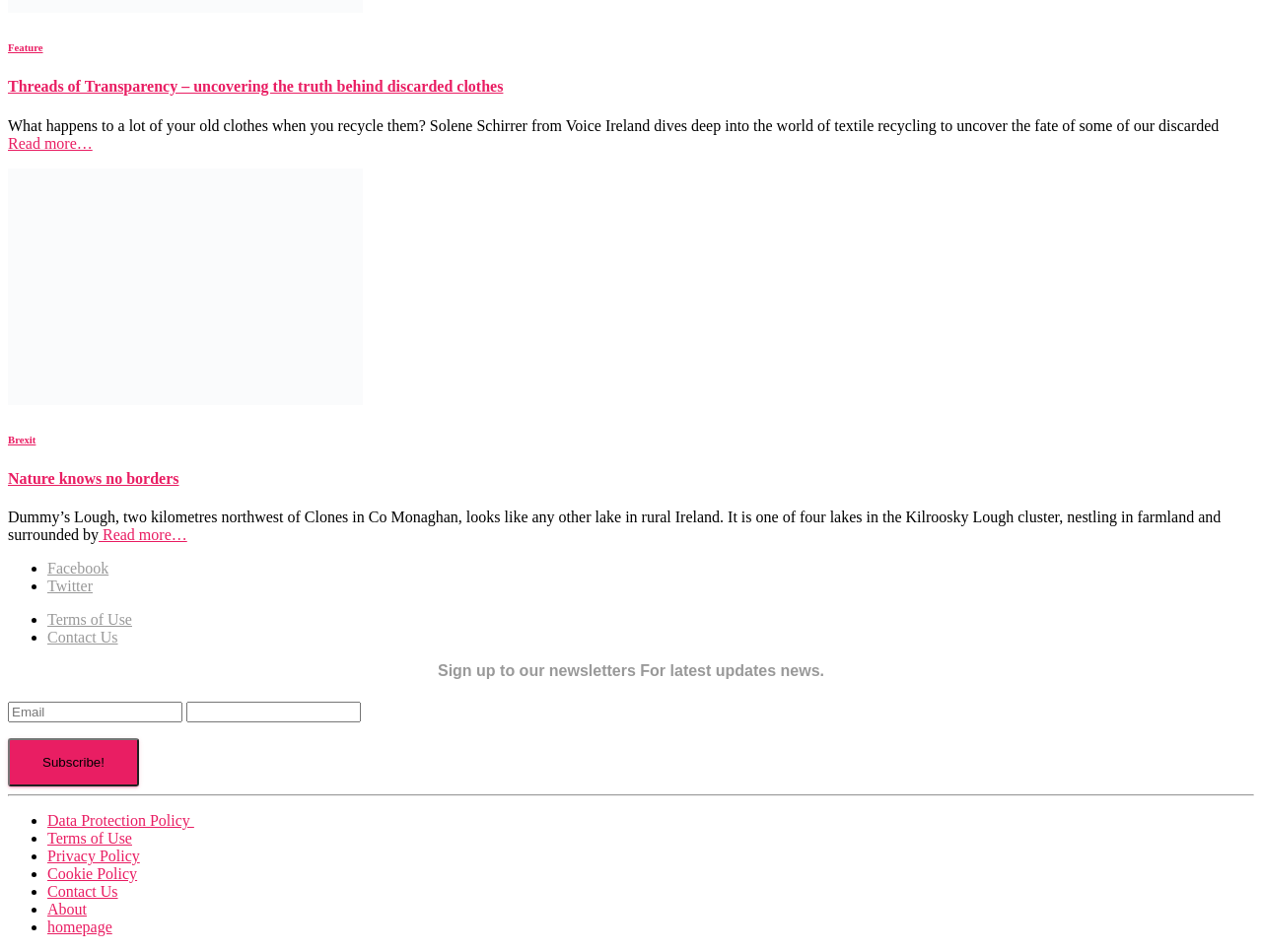Identify the bounding box of the UI component described as: "title="Nature knows no borders"".

[0.006, 0.411, 0.288, 0.428]